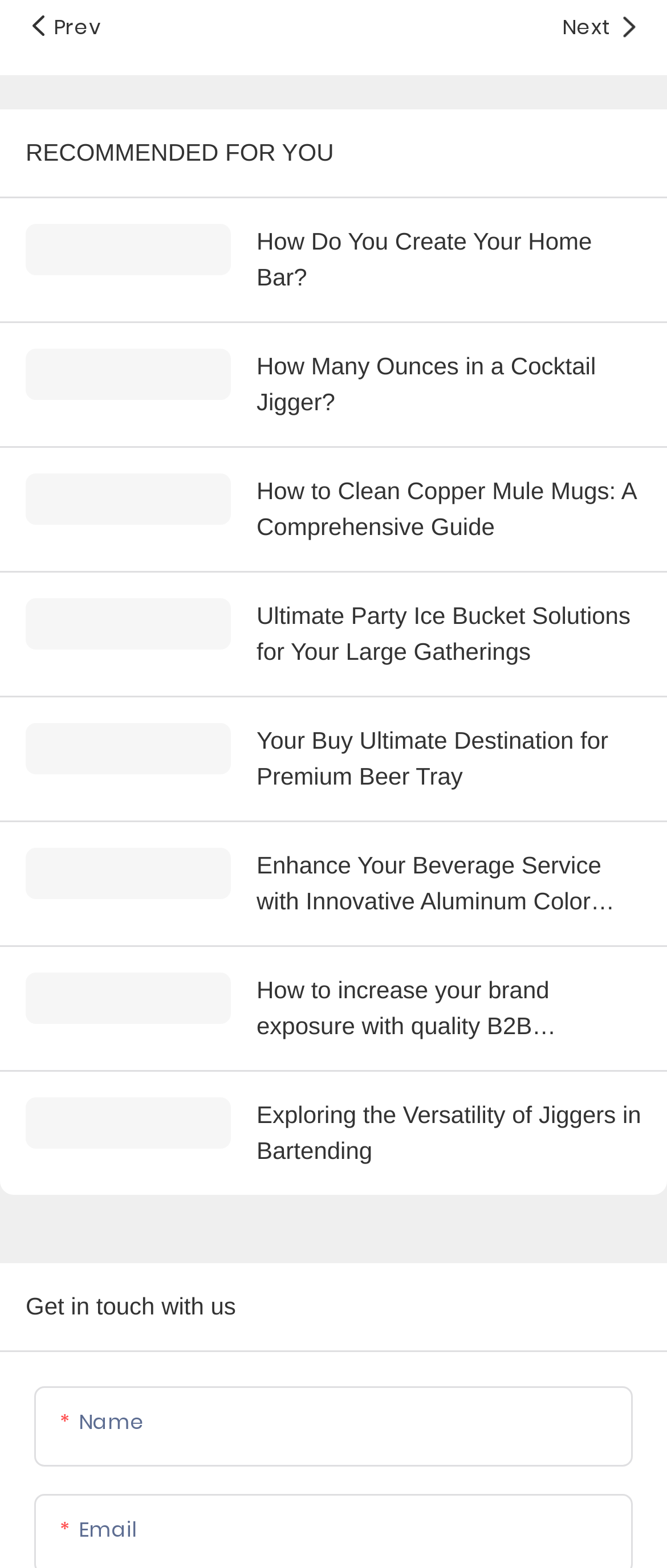Provide the bounding box coordinates for the area that should be clicked to complete the instruction: "Read about what CNG stands for".

None